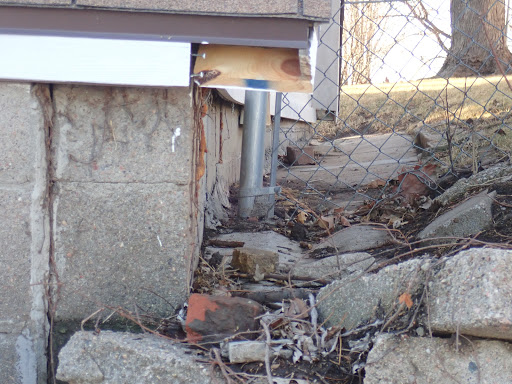What is protruding from the foundation?
Look at the image and respond with a one-word or short-phrase answer.

metal pipe